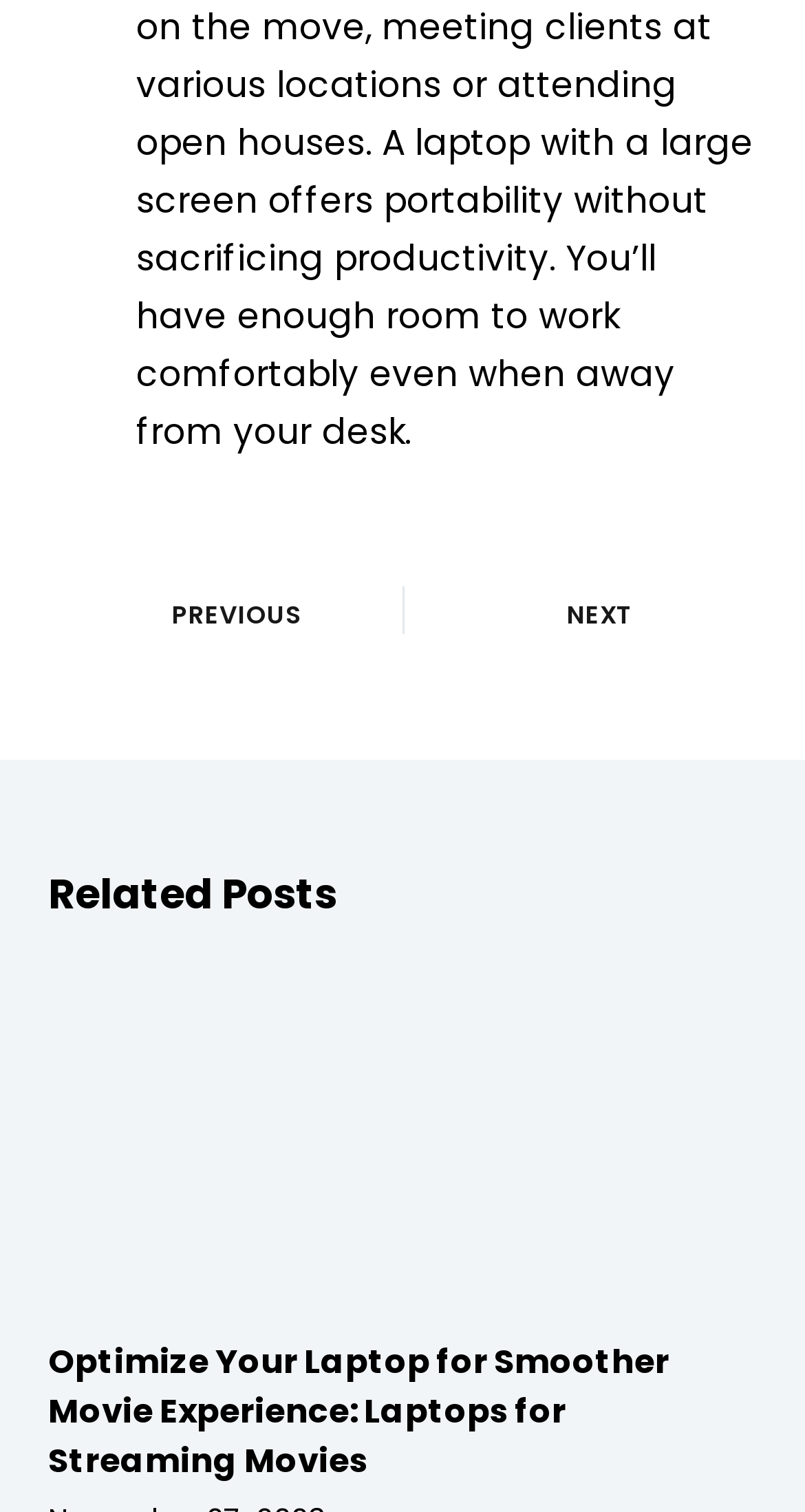Locate the bounding box of the UI element described by: "PREVIOUS" in the given webpage screenshot.

[0.06, 0.373, 0.465, 0.434]